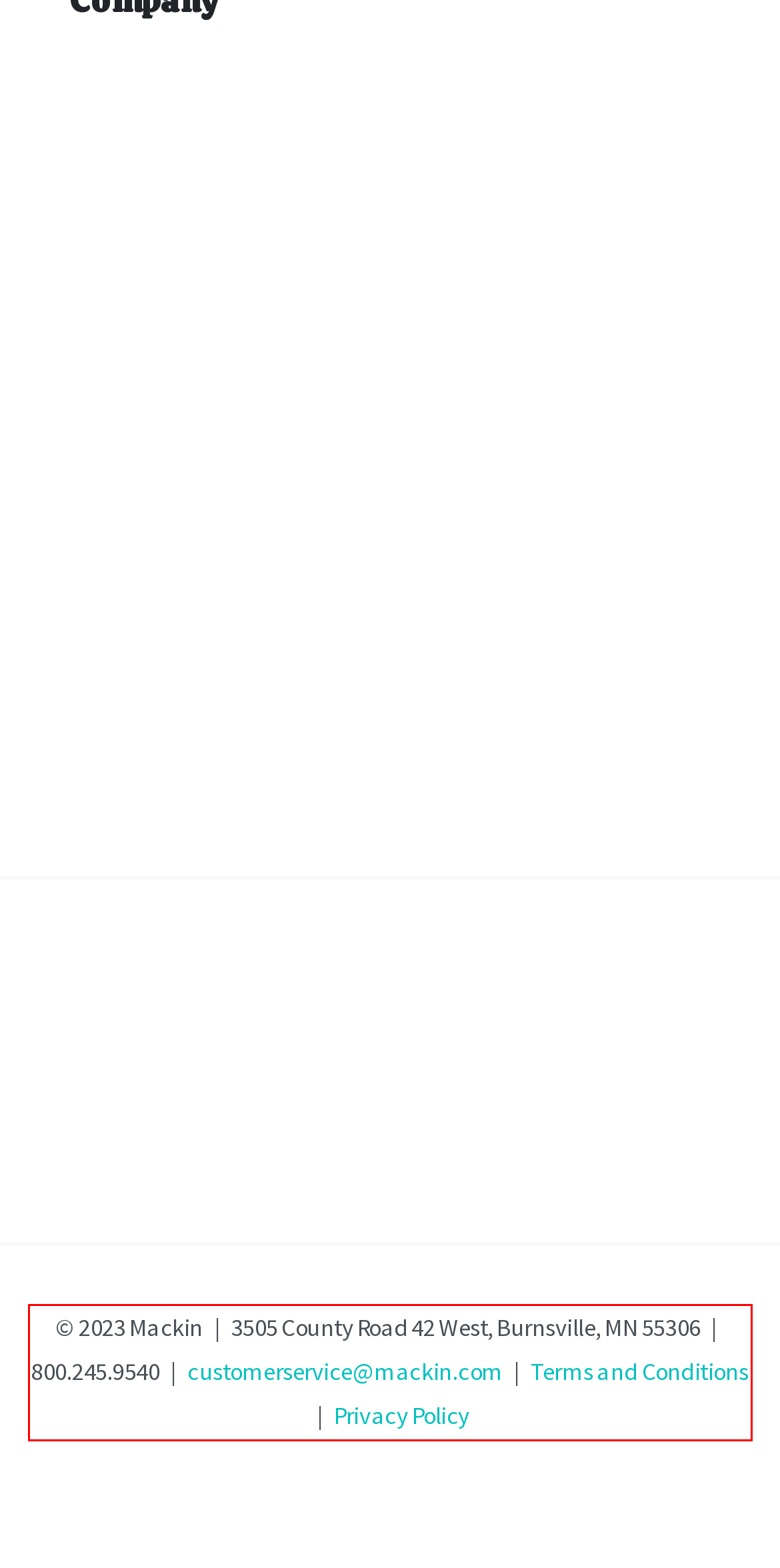Locate the red bounding box in the provided webpage screenshot and use OCR to determine the text content inside it.

© 2023 Mackin | 3505 County Road 42 West, Burnsville, MN 55306 | 800.245.9540 | customerservice@mackin.com | Terms and Conditions | Privacy Policy